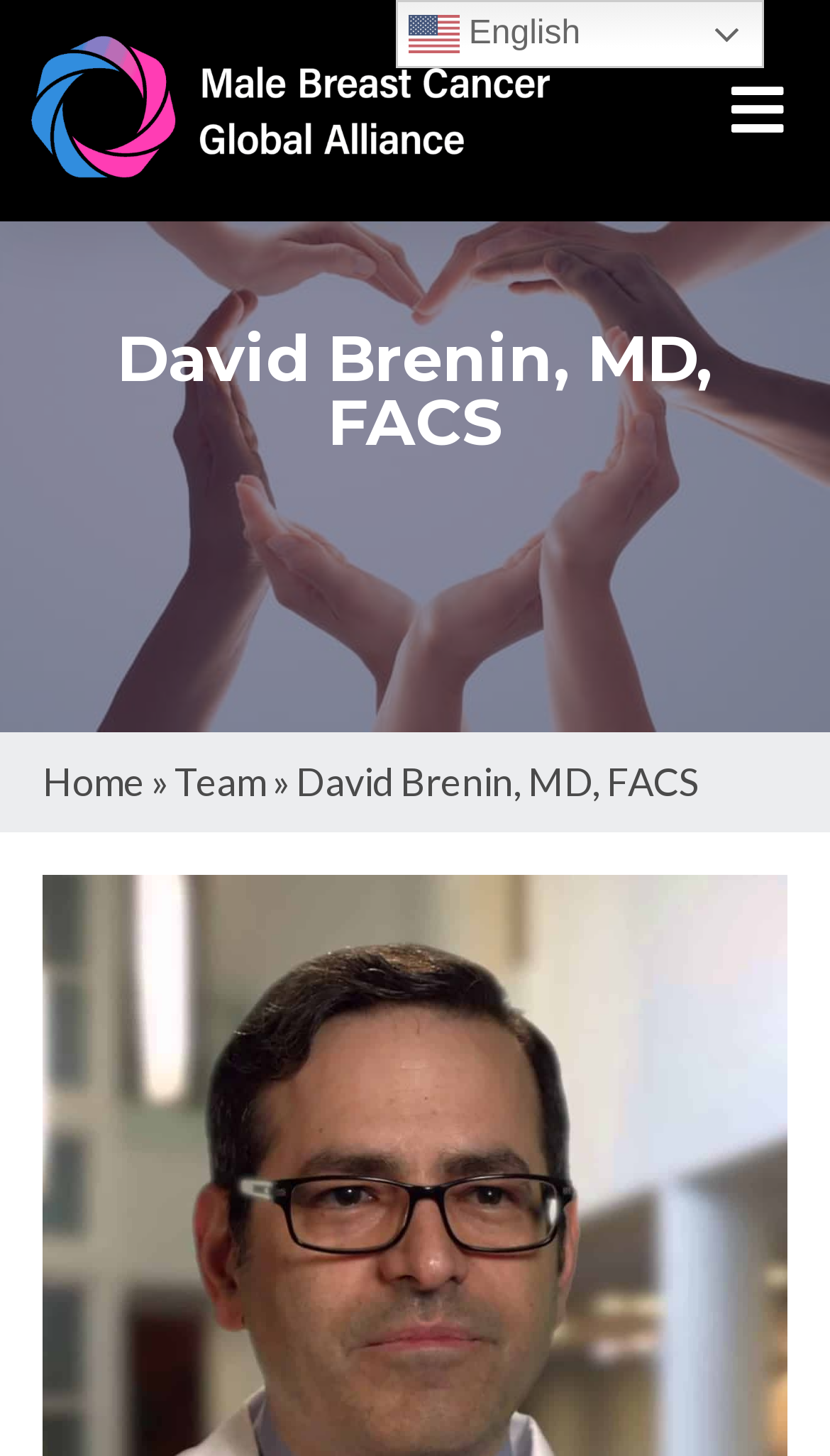Describe the webpage meticulously, covering all significant aspects.

The webpage is about David Brenin, MD, FACS, a prominent figure in the medical field. At the top-left corner, there is a link with no text. On the top-right corner, there is another link with no text. Below these links, a large heading displays the name "David Brenin, MD, FACS". 

Underneath the heading, there is a navigation menu consisting of three links: "Home" on the left, "Team" on the right, and a separator "»" in between. To the right of the navigation menu, there is a paragraph of text that also displays the name "David Brenin, MD, FACS". 

At the very top of the page, there is a language selection link "en English" with a small flag icon labeled "en" to its right.